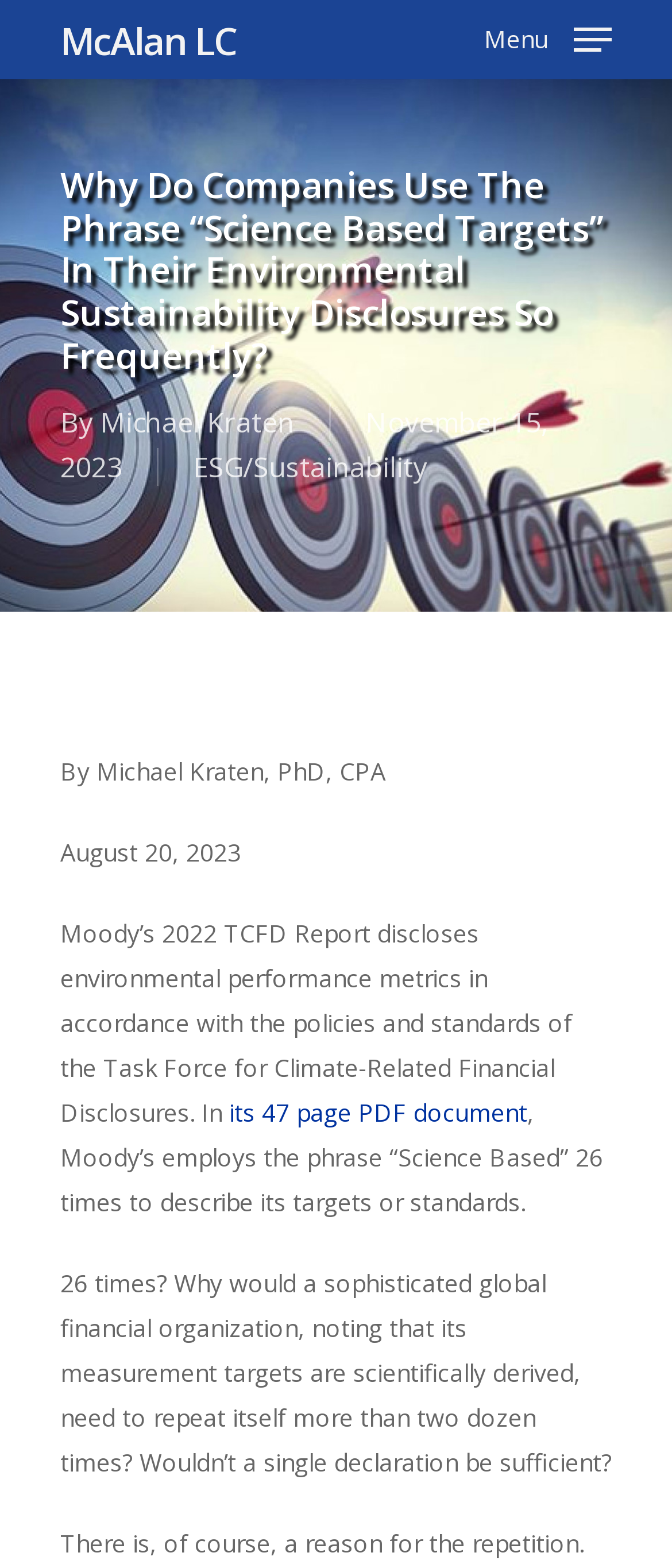Explain the webpage's layout and main content in detail.

The webpage is an article discussing the use of "Science Based Targets" in environmental sustainability disclosures. At the top left, there is a link to "McAlan LC". Next to it, there is a heading that repeats the title of the article. Below the heading, there is a section with the author's name, "Michael Kraten", and the publication date, "November 15, 2023". 

On the right side of the author's section, there is a link to "ESG/Sustainability", which is a category or tag related to the article. Below this link, there is a brief description of the author, "Michael Kraten, PhD, CPA", and another date, "August 20, 2023". 

The main content of the article starts below the author's section. It begins with a paragraph discussing Moody's 2022 TCFD Report, which discloses environmental performance metrics. Within this paragraph, there is a link to the report's 47-page PDF document. The article then questions why Moody's repeats the phrase "Science Based" 26 times in the report, suggesting that a single declaration would be sufficient.